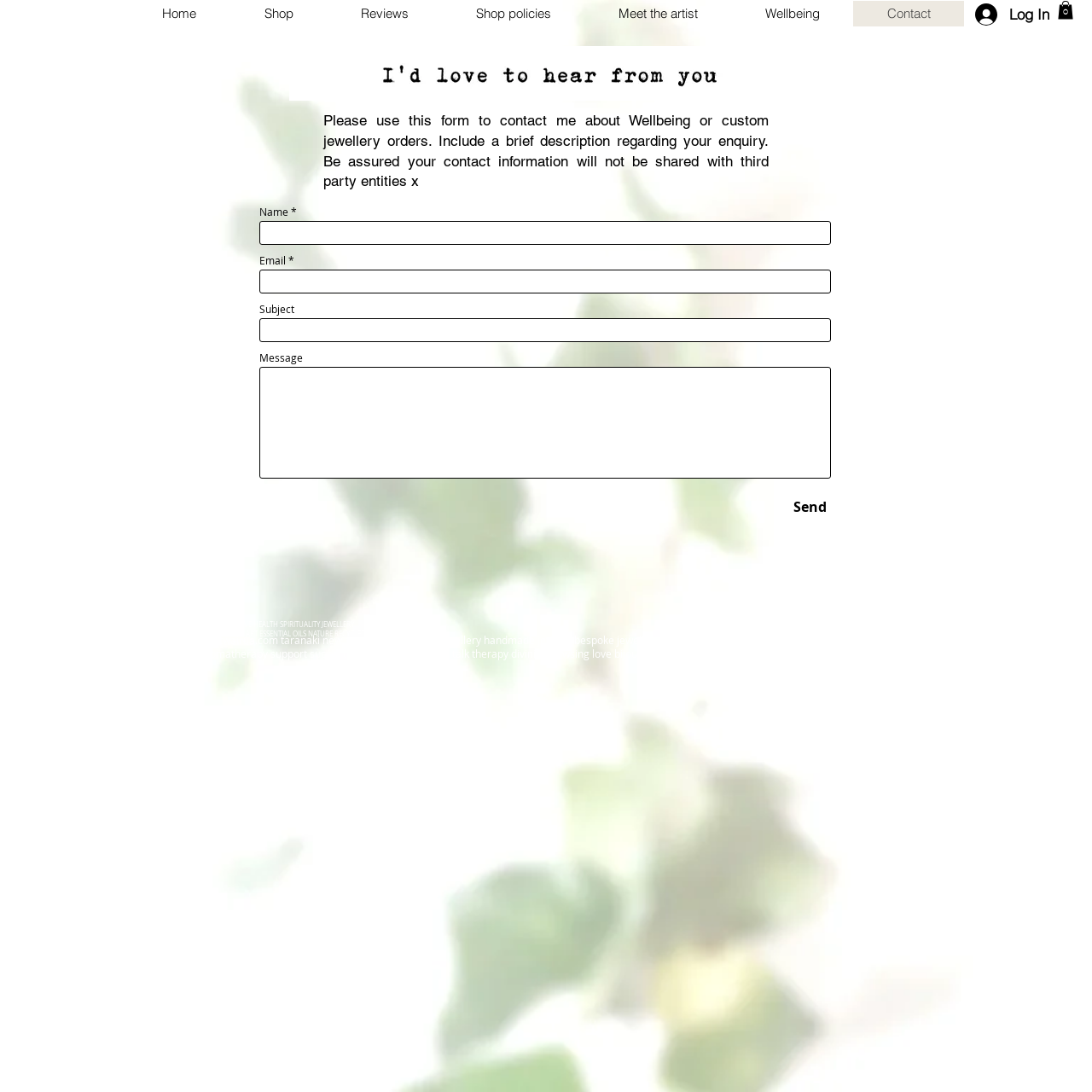Answer the following in one word or a short phrase: 
What is the artist's location?

Taranaki, New Zealand